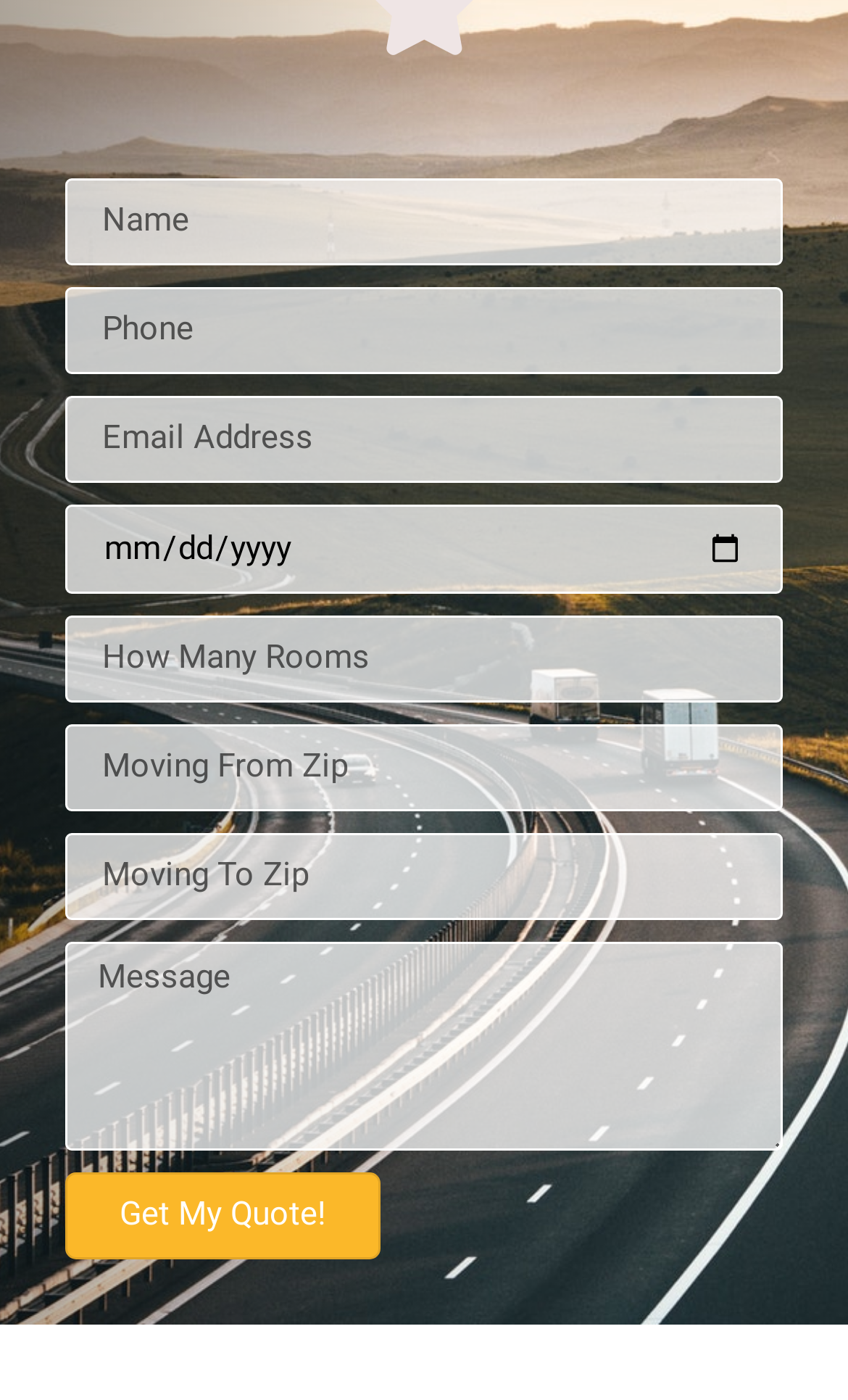Using the webpage screenshot, locate the HTML element that fits the following description and provide its bounding box: "Get My Quote!".

[0.077, 0.837, 0.449, 0.899]